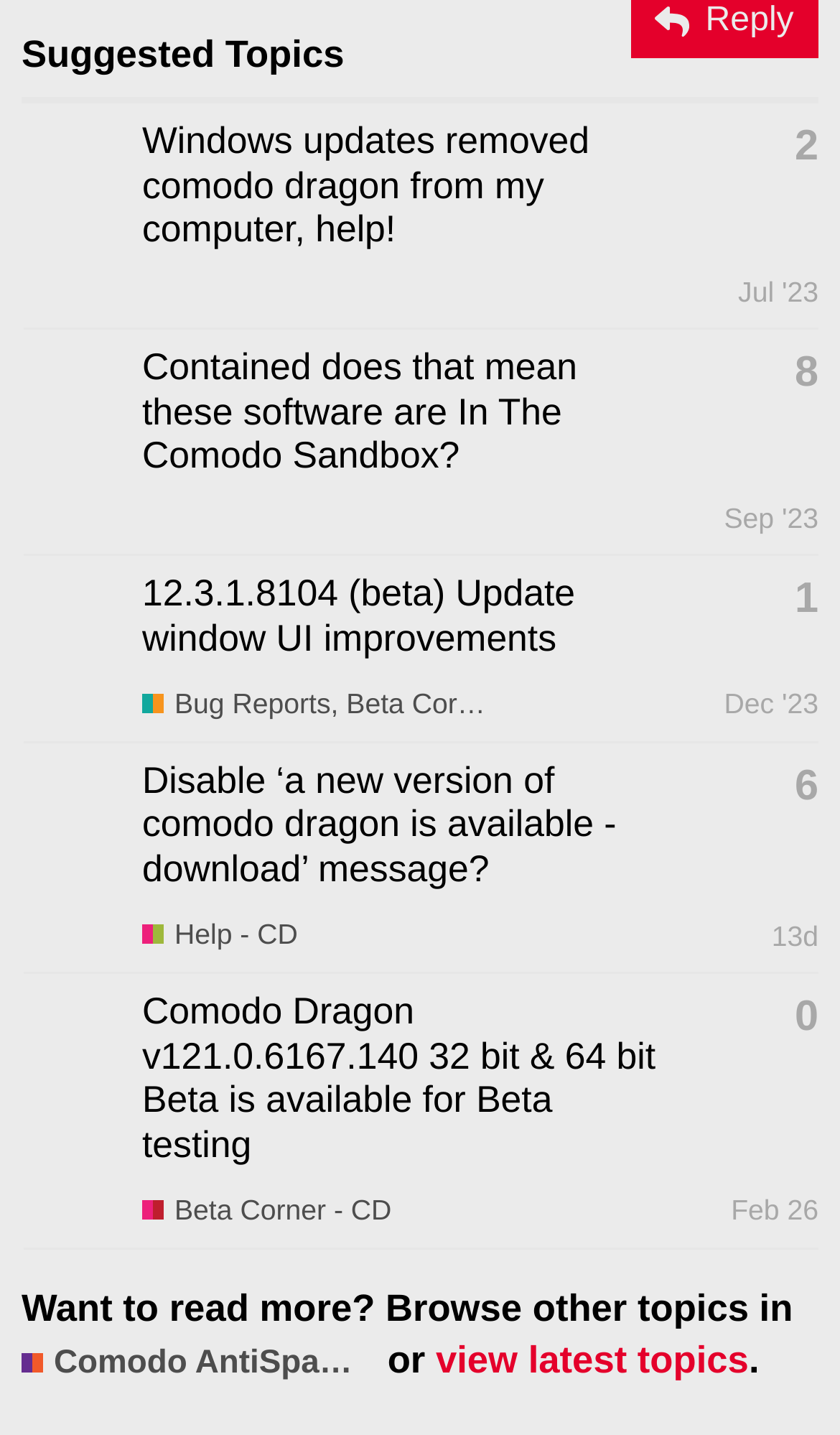What is the title of the first topic?
Please answer the question as detailed as possible based on the image.

I looked at the first gridcell element and found the heading element inside it, which contains the title of the topic. The title is 'Windows updates removed comodo dragon from my computer, help!'.